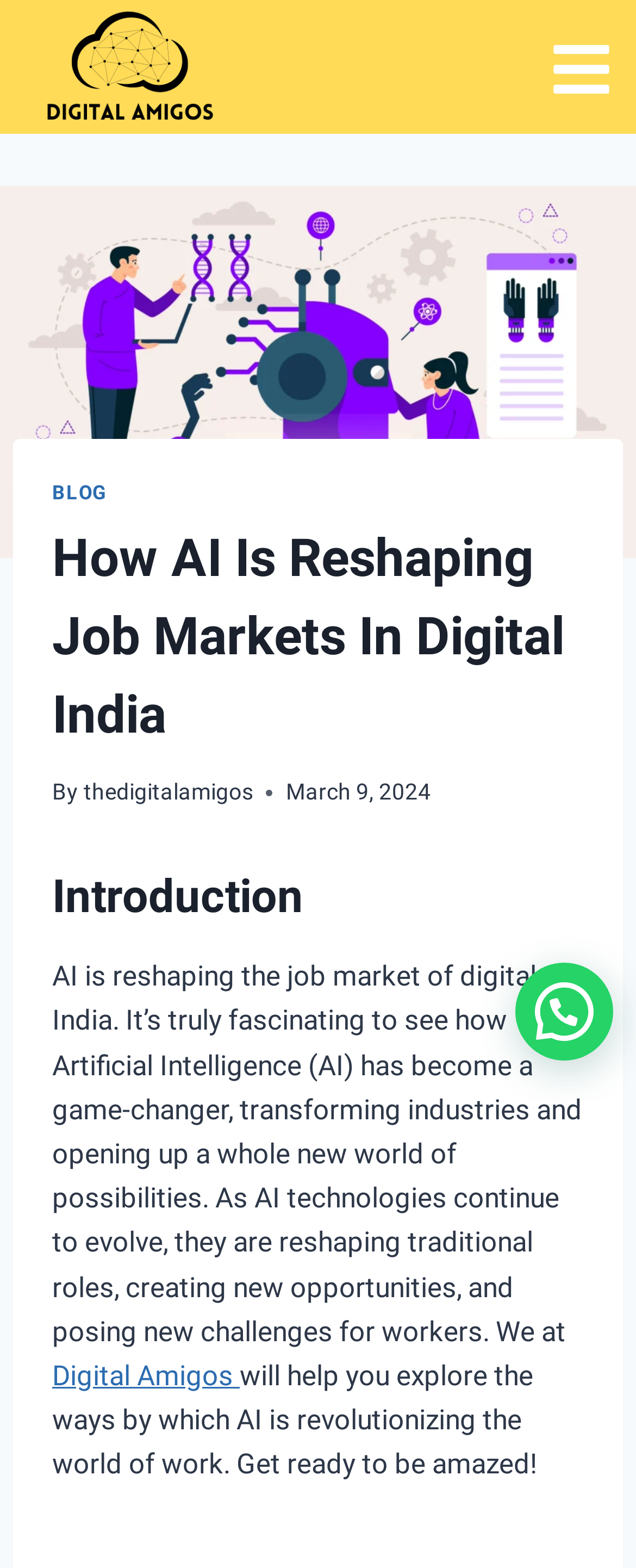What is the topic of the article?
Answer the question with just one word or phrase using the image.

AI in digital India